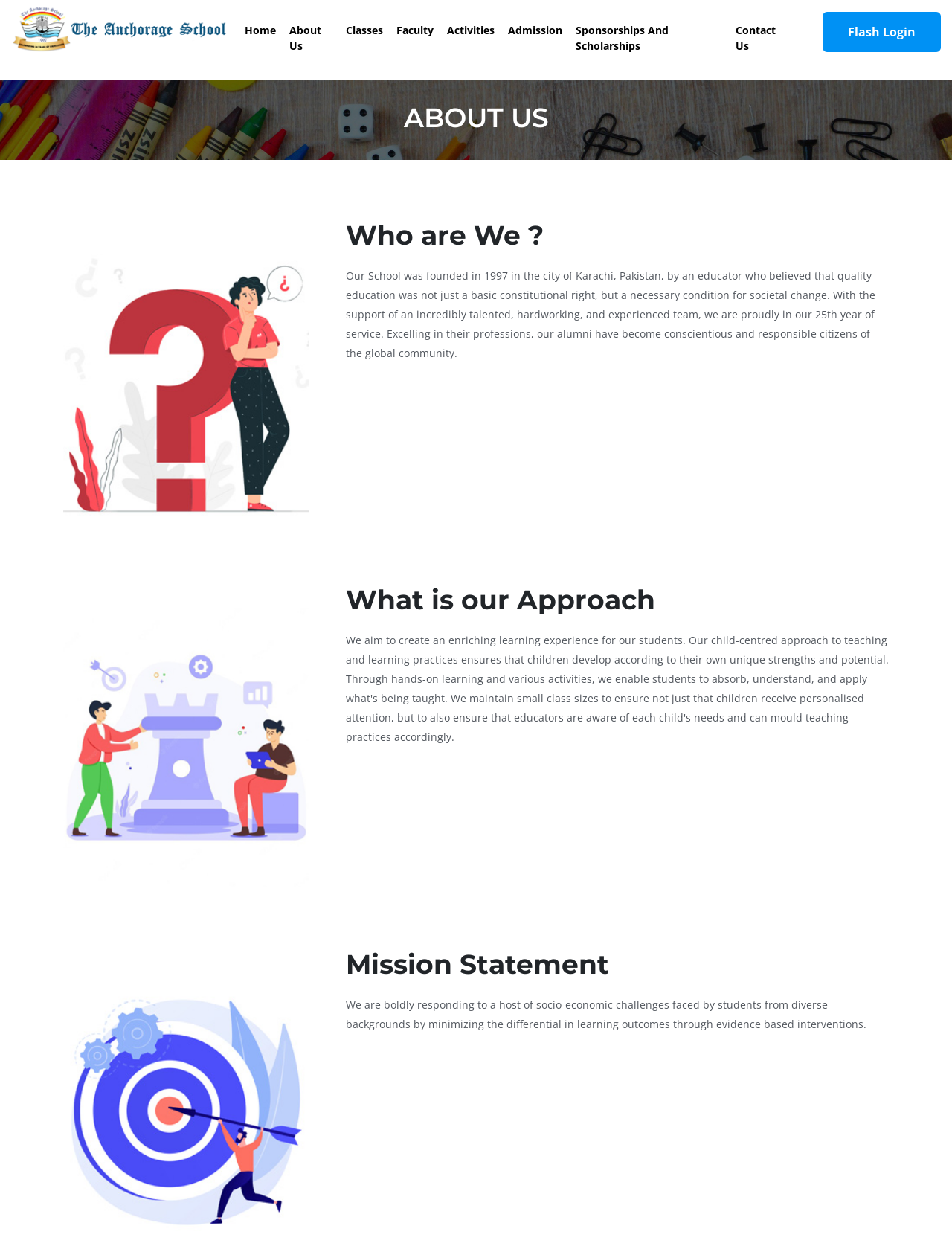Could you find the bounding box coordinates of the clickable area to complete this instruction: "view faculty information"?

[0.41, 0.0, 0.463, 0.048]